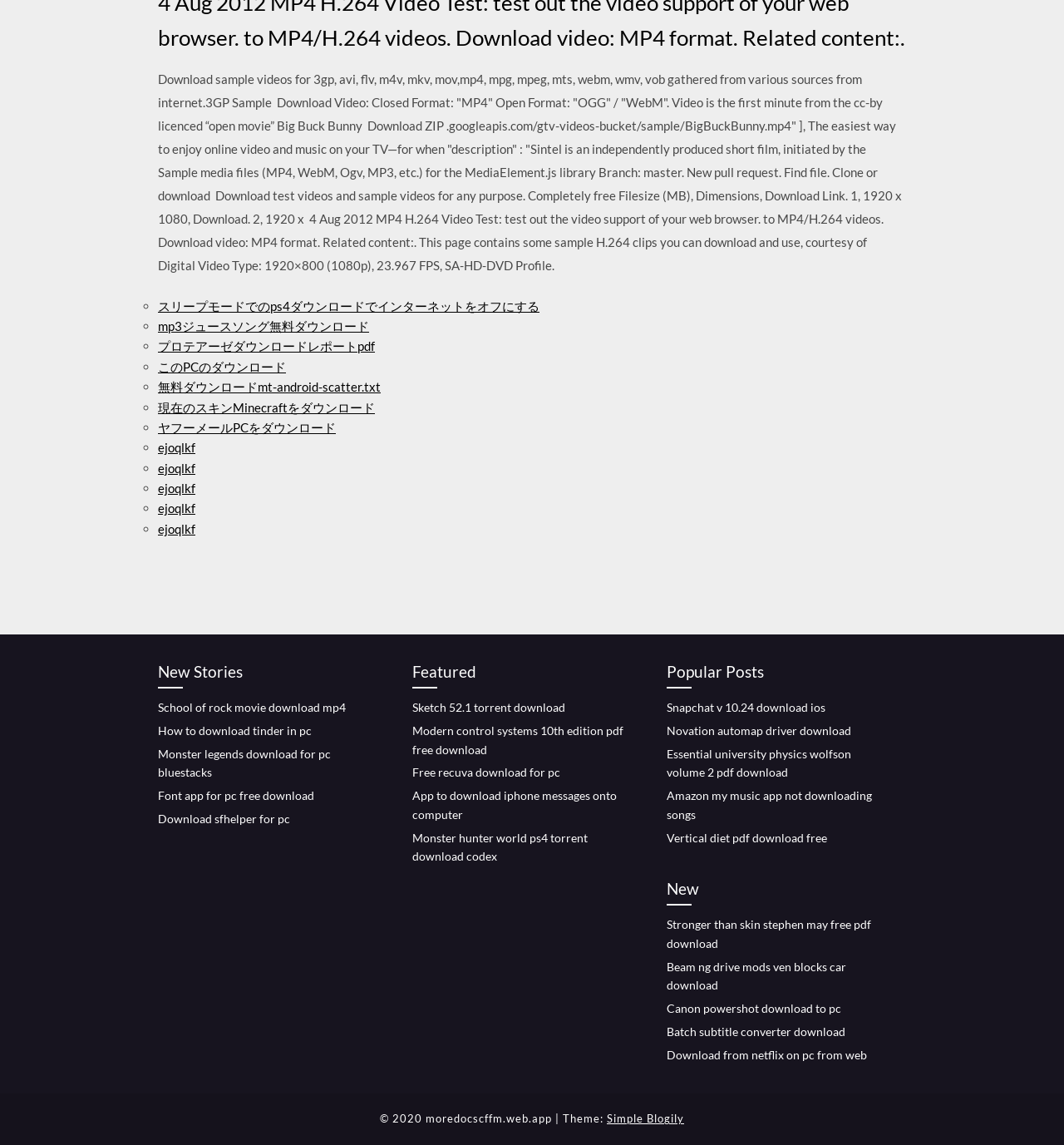Please specify the bounding box coordinates of the clickable region necessary for completing the following instruction: "Read the popular post about Snapchat v 10.24 download ios". The coordinates must consist of four float numbers between 0 and 1, i.e., [left, top, right, bottom].

[0.627, 0.611, 0.776, 0.624]